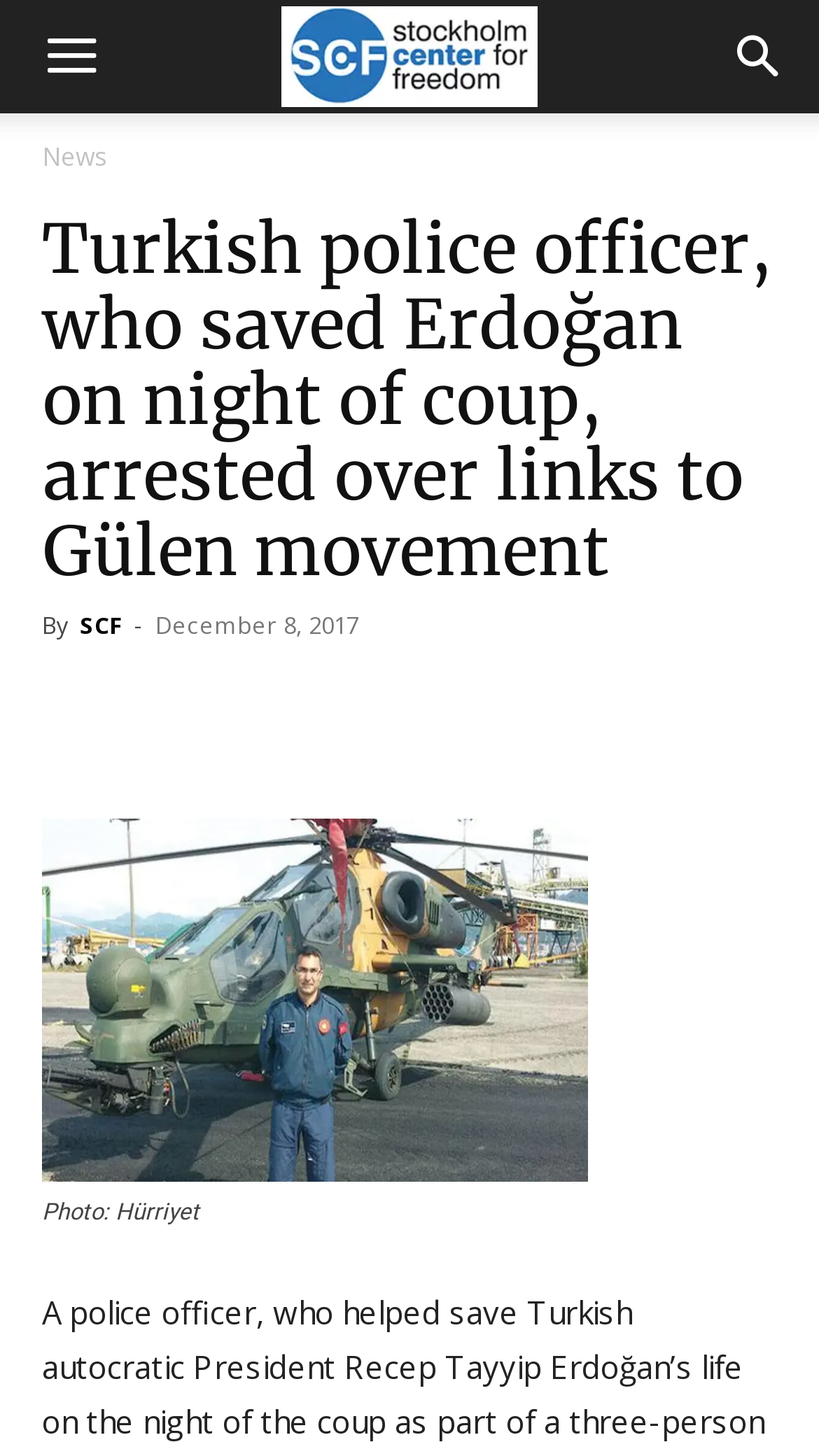Identify and extract the main heading of the webpage.

Turkish police officer, who saved Erdoğan on night of coup, arrested over links to Gülen movement